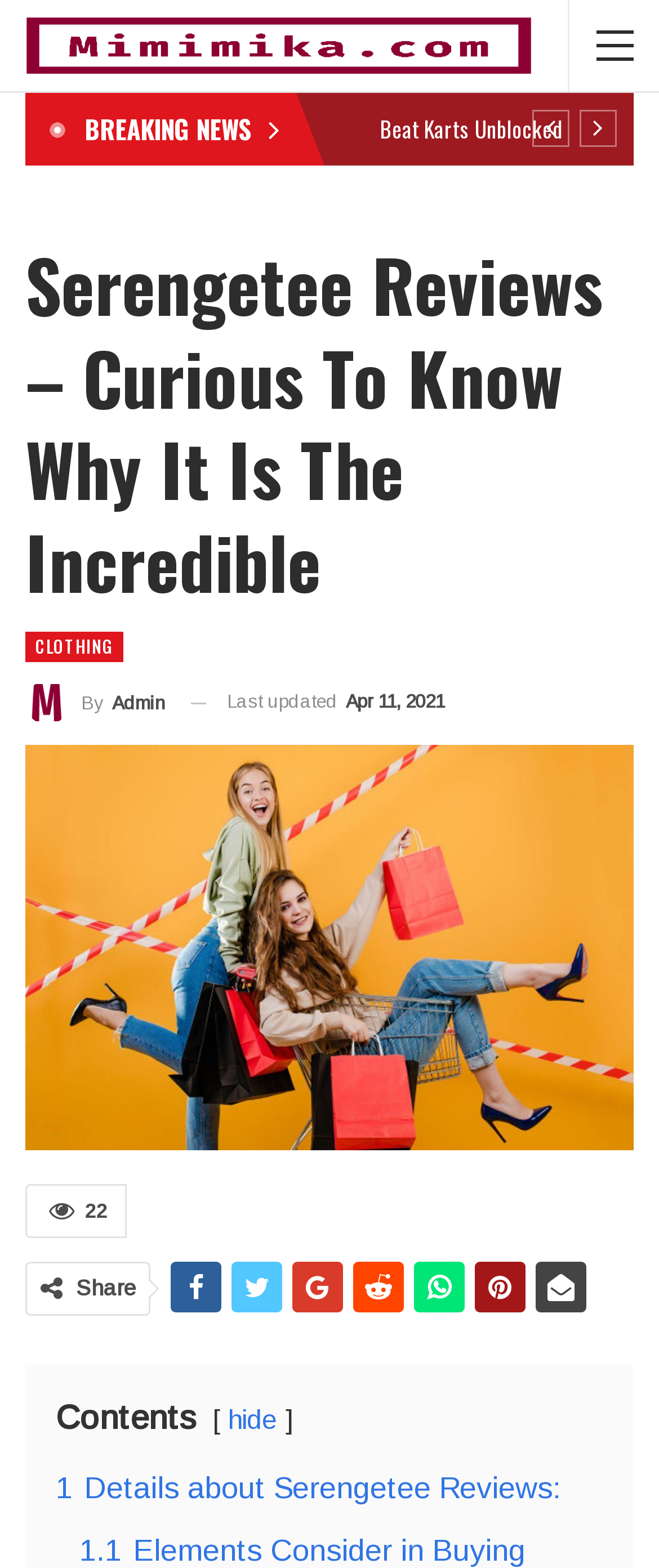Please provide a comprehensive answer to the question based on the screenshot: Who is the author of the article?

I found the author of the article by looking at the link 'By Admin' on the webpage. This link suggests that the author of the article is Admin.